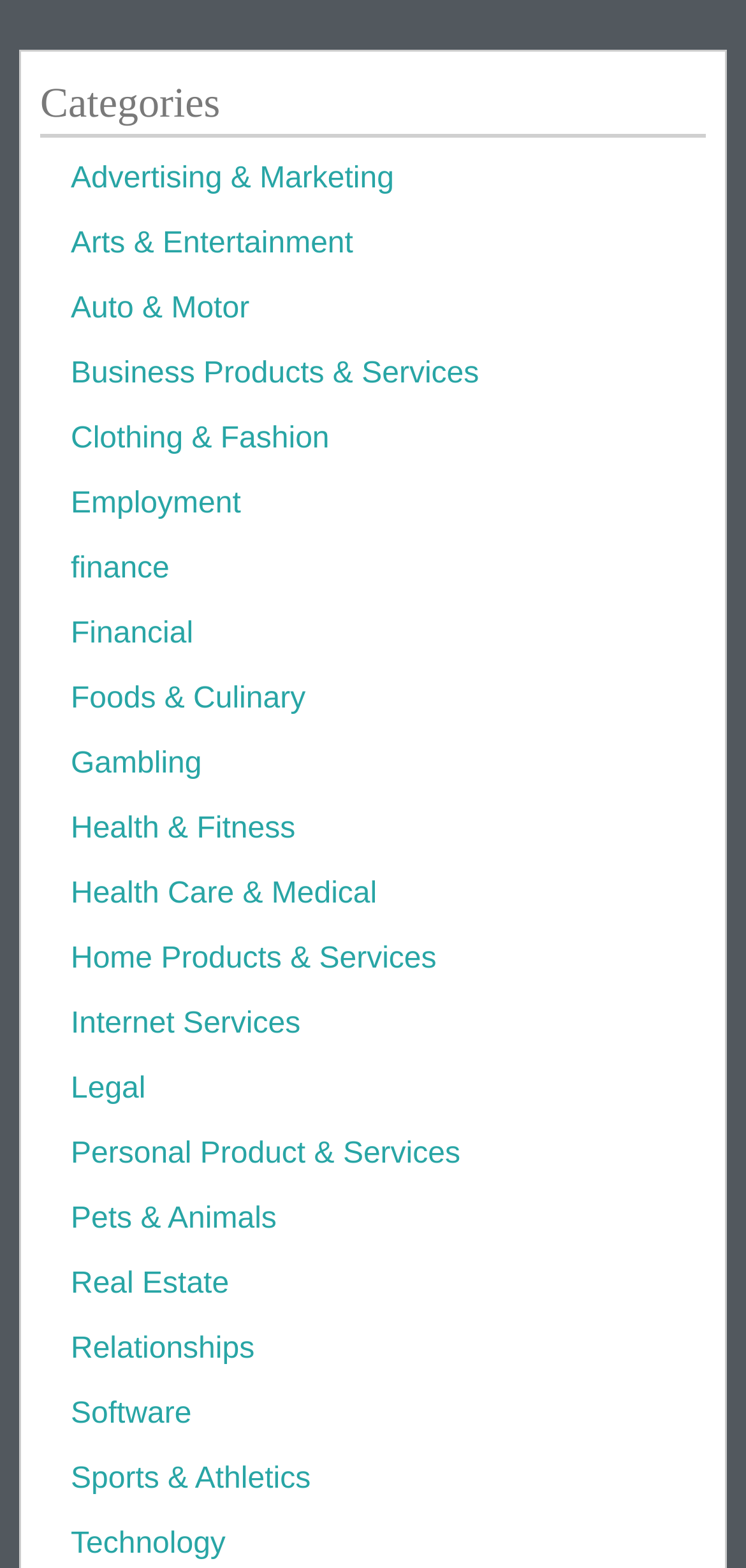Please identify the bounding box coordinates for the region that you need to click to follow this instruction: "View Employment".

[0.095, 0.311, 0.323, 0.332]